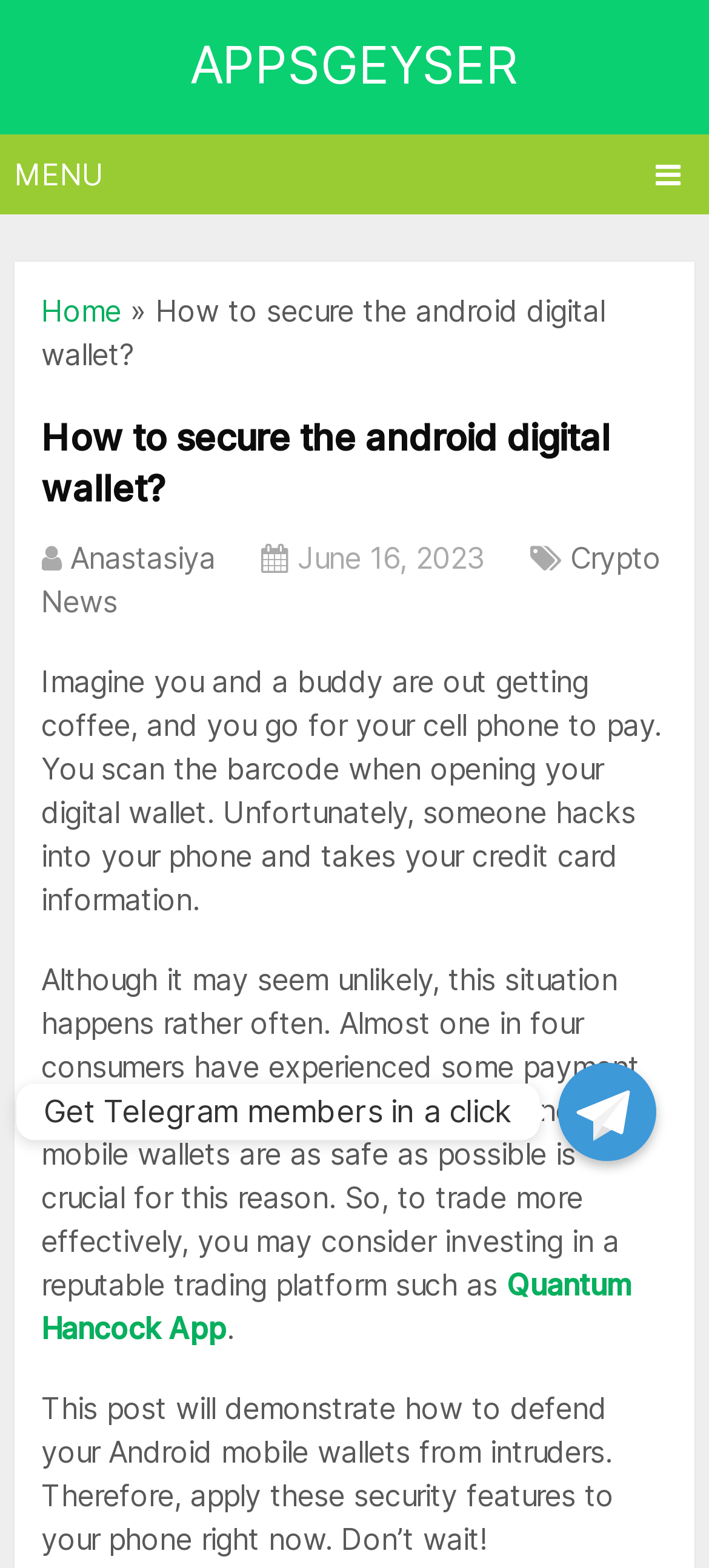Locate the UI element described as follows: "Crypto News". Return the bounding box coordinates as four float numbers between 0 and 1 in the order [left, top, right, bottom].

[0.058, 0.344, 0.933, 0.395]